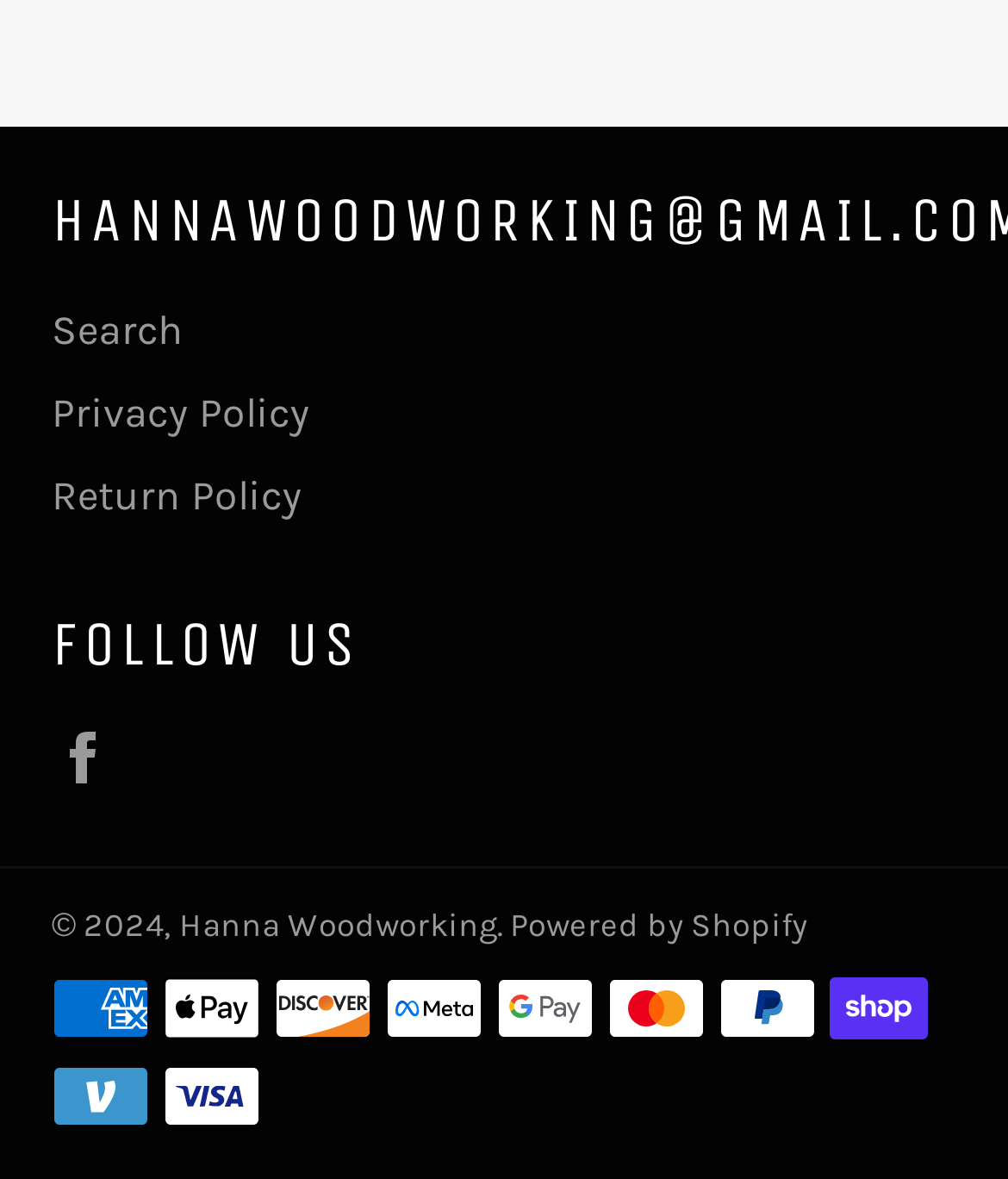Find the bounding box coordinates for the HTML element described as: "Powered by Shopify". The coordinates should consist of four float values between 0 and 1, i.e., [left, top, right, bottom].

[0.506, 0.768, 0.801, 0.801]